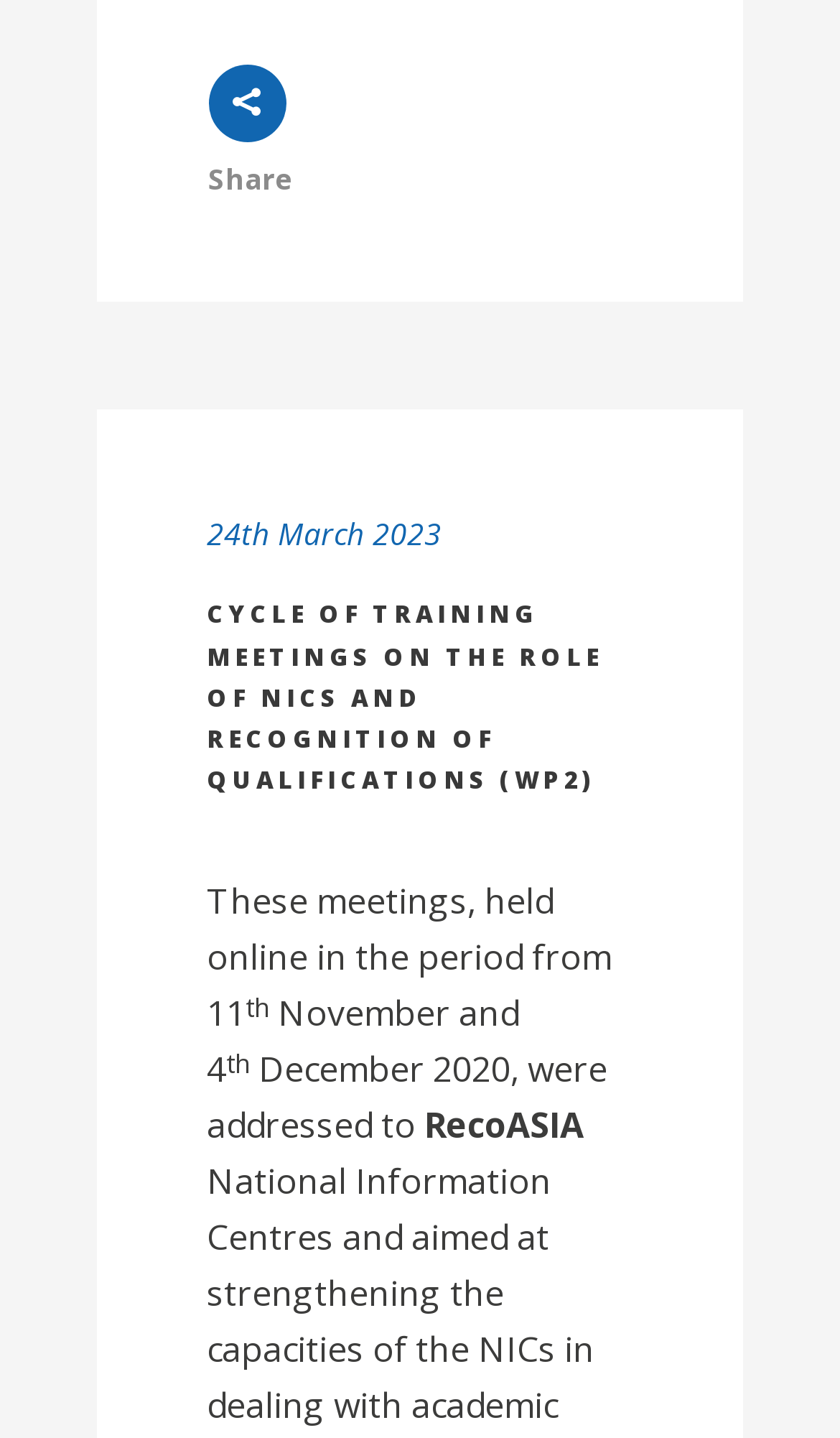What is the topic of the training meetings?
Provide a thorough and detailed answer to the question.

I found the topic of the training meetings by looking at the heading in the webpage, specifically the text that starts with 'CYCLE OF TRAINING MEETINGS ON THE ROLE OF NICS AND RECOGNITION OF QUALIFICATIONS'. This heading provides the topic of the training meetings.